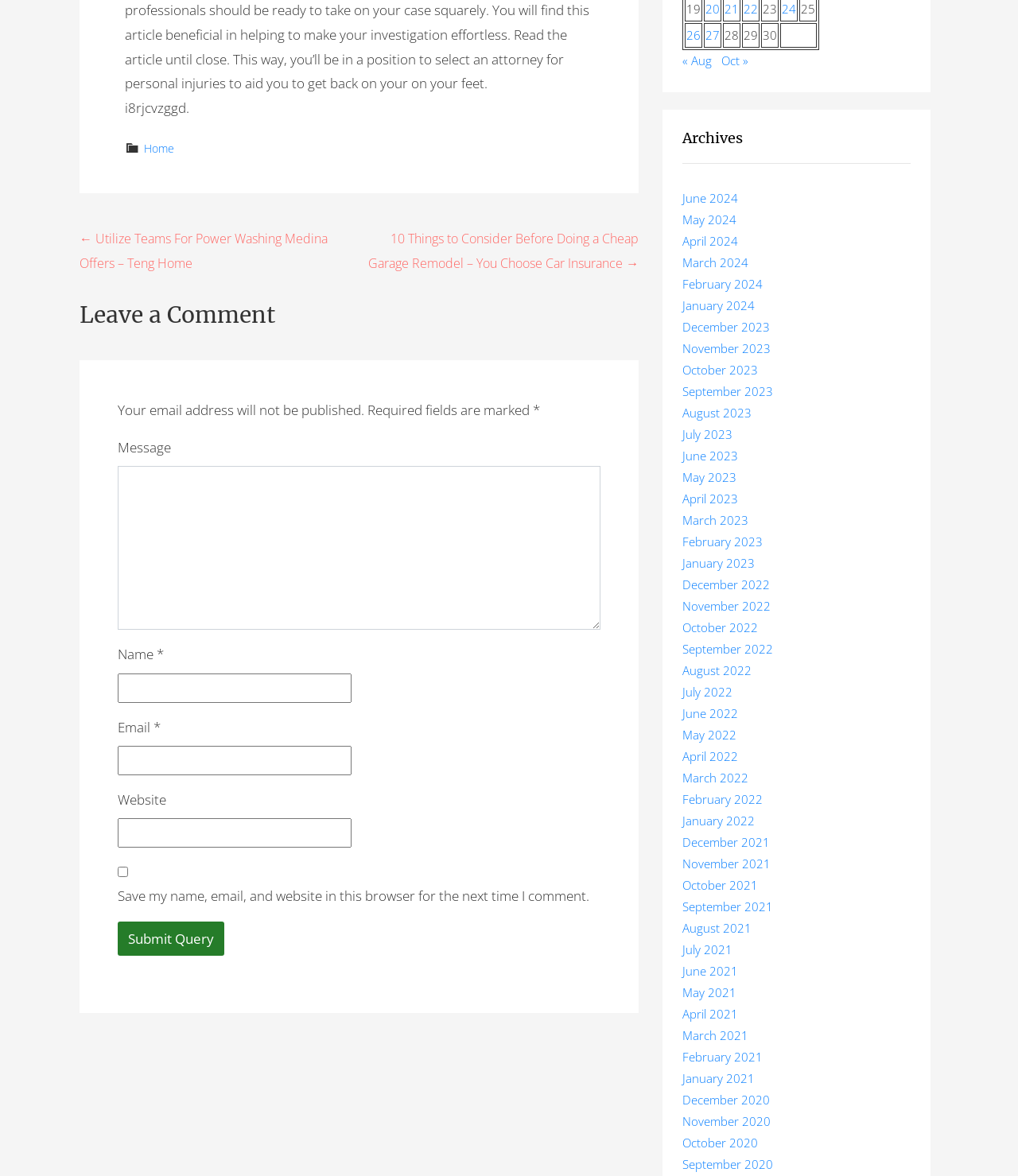Highlight the bounding box of the UI element that corresponds to this description: "Home".

[0.142, 0.12, 0.171, 0.133]